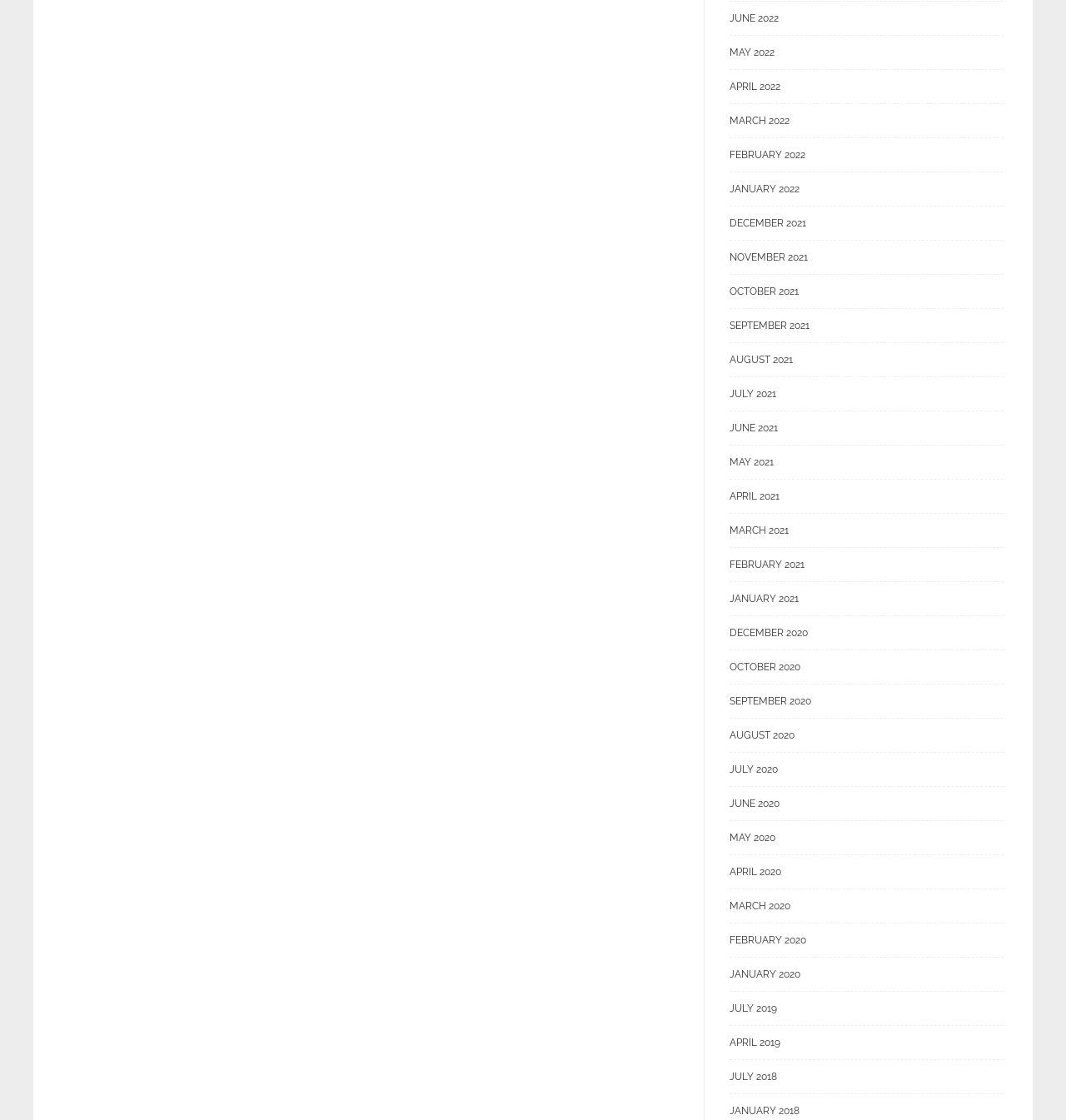Please find the bounding box coordinates in the format (top-left x, top-left y, bottom-right x, bottom-right y) for the given element description. Ensure the coordinates are floating point numbers between 0 and 1. Description: October 2021

[0.684, 0.252, 0.941, 0.275]